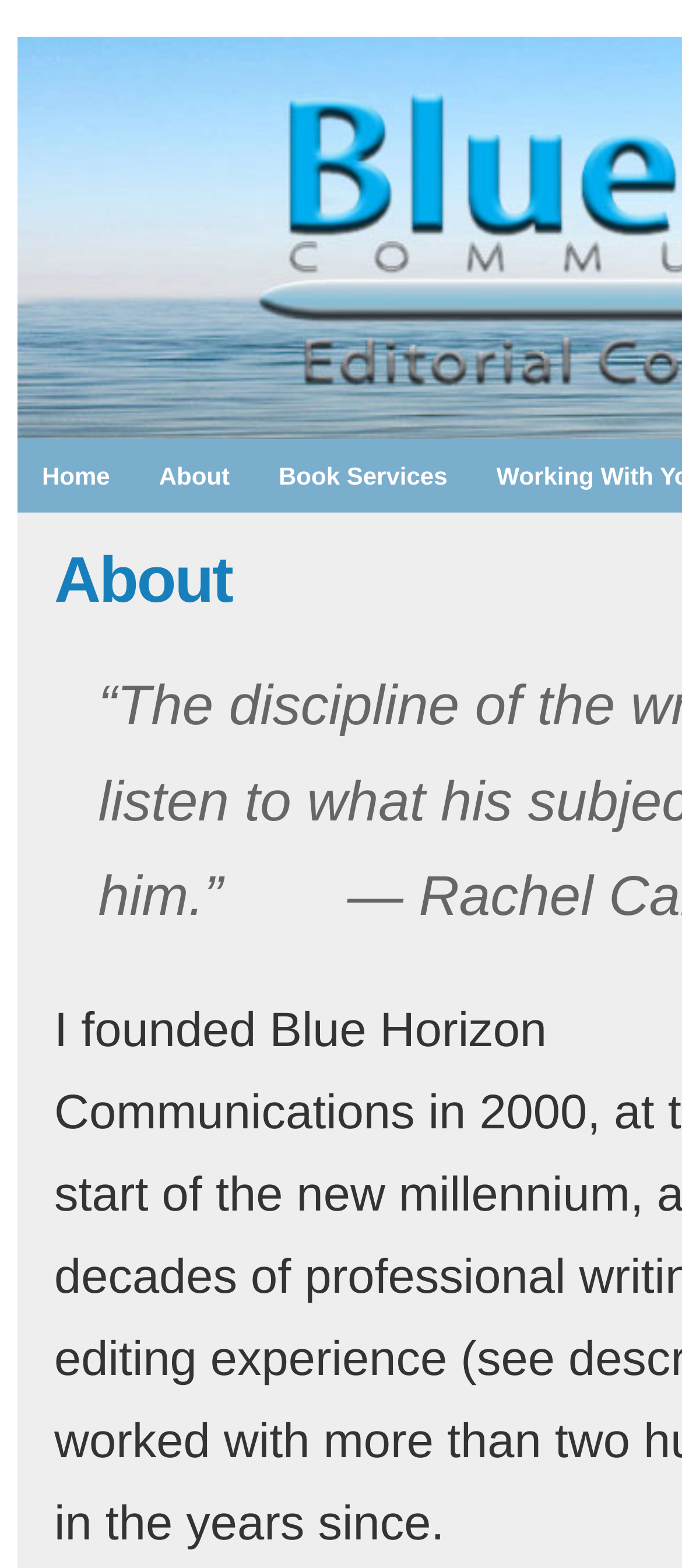Given the element description, predict the bounding box coordinates in the format (top-left x, top-left y, bottom-right x, bottom-right y), using floating point numbers between 0 and 1: Book Services

[0.373, 0.28, 0.692, 0.327]